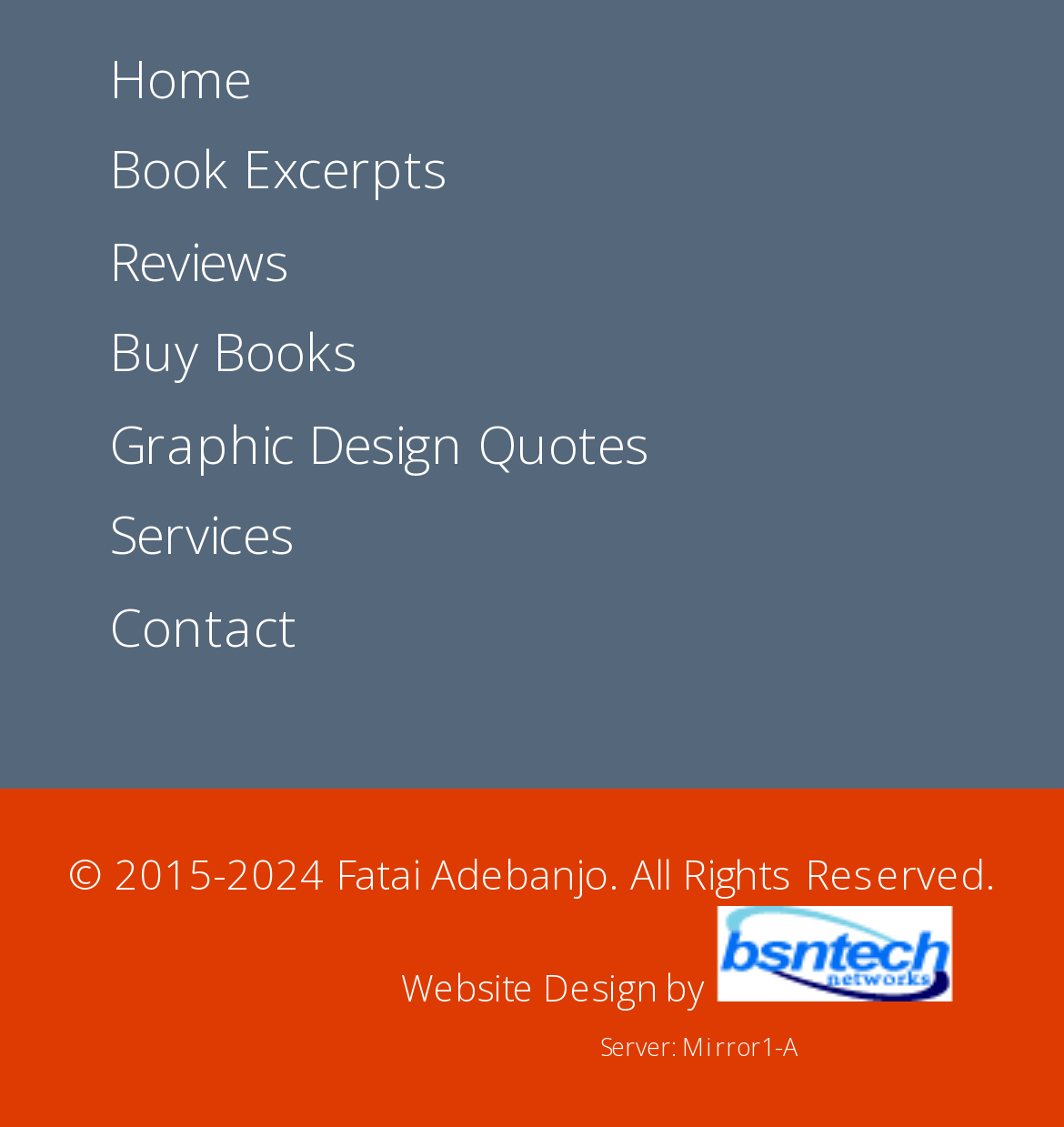Refer to the image and provide an in-depth answer to the question:
What is the server name?

I found the server name at the bottom of the webpage, which is stated as 'Server: Mirror1-A'.